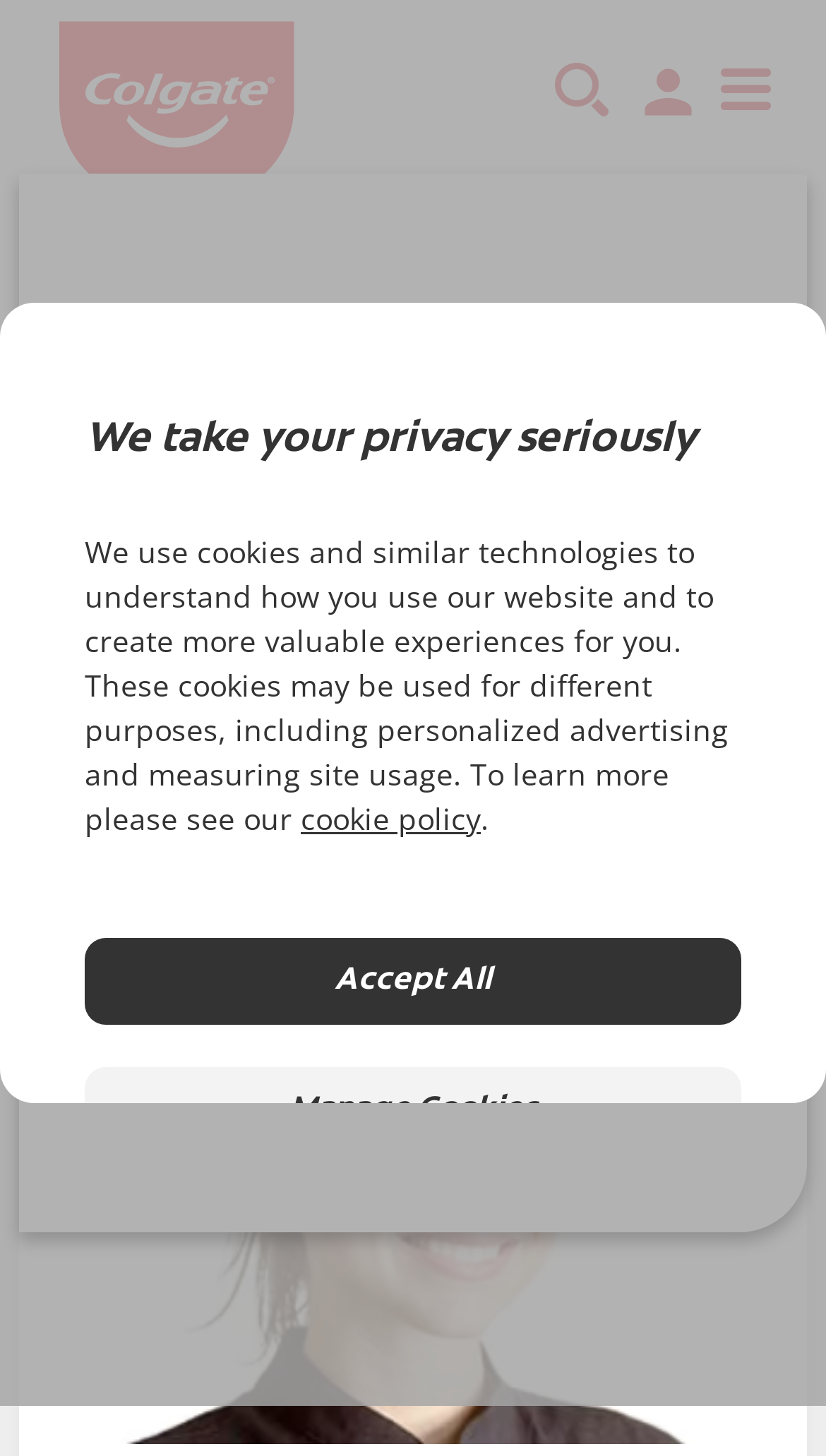Find the bounding box coordinates for the area you need to click to carry out the instruction: "Identify as a Healthcare Professional". The coordinates should be four float numbers between 0 and 1, indicated as [left, top, right, bottom].

[0.064, 0.37, 0.936, 0.526]